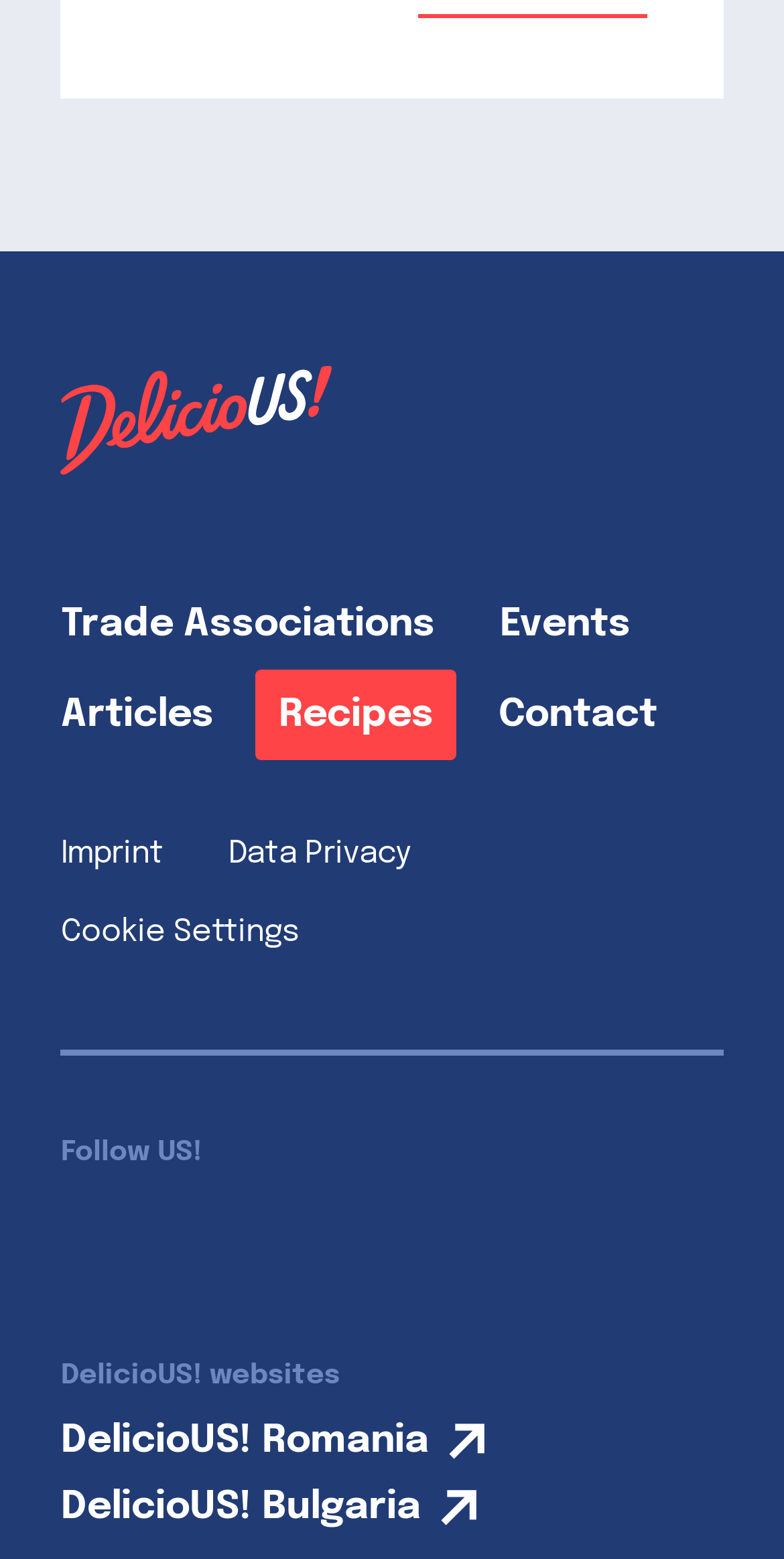Please find the bounding box coordinates of the section that needs to be clicked to achieve this instruction: "Go to DelicioUS! Romania".

[0.078, 0.906, 0.645, 0.943]